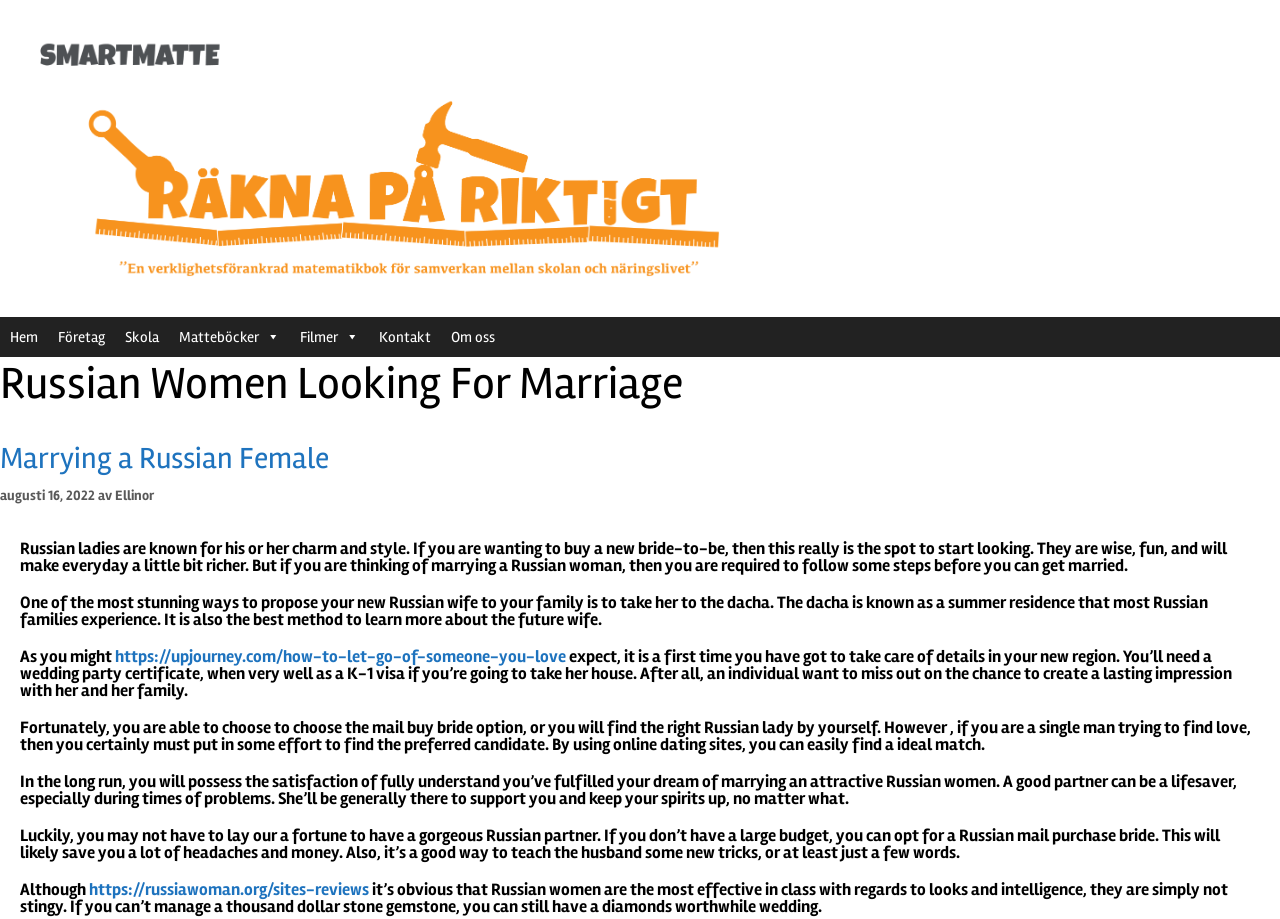Give an in-depth explanation of the webpage layout and content.

This webpage is about Russian women looking for marriage. At the top, there is a banner with a link to "Räkna på riktigt" accompanied by an image. Below the banner, there is a navigation menu with links to "Hem", "Företag", "Skola", "Matteböcker", "Filmer", "Kontakt", and "Om oss".

The main content of the webpage is divided into sections. The first section has a heading "Russian Women Looking For Marriage" followed by a paragraph of text that describes the charm and style of Russian ladies. The text also provides advice on how to propose to a Russian woman and what to expect when marrying one.

Below this section, there is a heading "Marrying a Russian Female" with a link to the same title. The text that follows discusses the process of marrying a Russian woman, including obtaining a wedding certificate and a K-1 visa. It also mentions the option of using online dating sites to find a Russian partner.

The webpage continues with several paragraphs of text that provide more information and advice on marrying a Russian woman. The text covers topics such as the benefits of having a Russian partner, how to find the right candidate, and the cost of marrying a Russian woman. There are also links to external websites, including one about how to let go of someone you love and another about Russian mail-order brides.

Throughout the webpage, there are no images other than the one accompanying the "Räkna på riktigt" link at the top. The layout is simple, with a focus on providing informative text to readers.